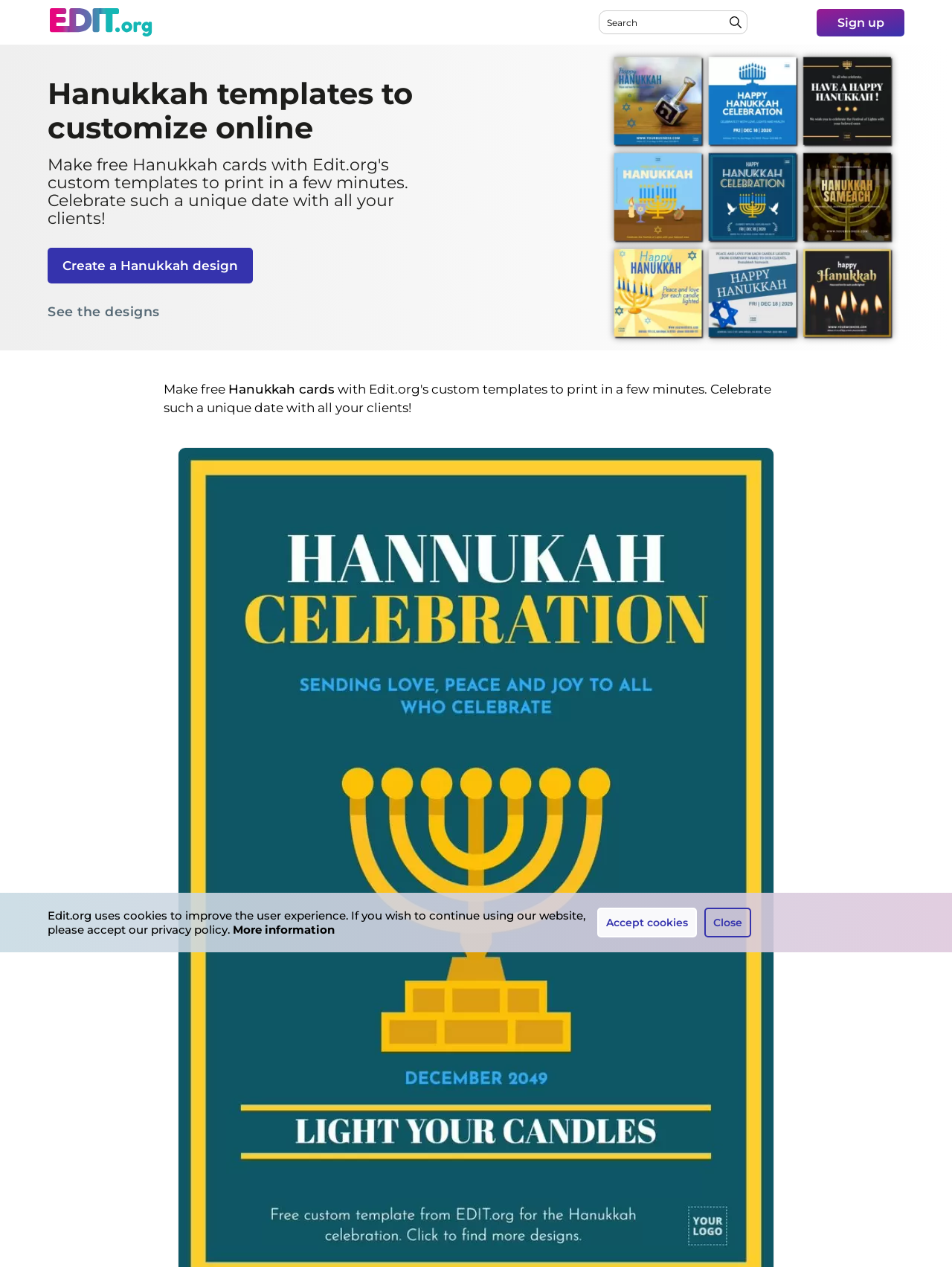What is the purpose of the website?
Please provide a comprehensive and detailed answer to the question.

Based on the webpage content, it appears that the website allows users to create and customize Hanukkah cards online. The heading 'Hanukkah templates to customize online' and the image 'Create a Hanukkah design' suggest that the website provides a platform for users to design and print Hanukkah cards.